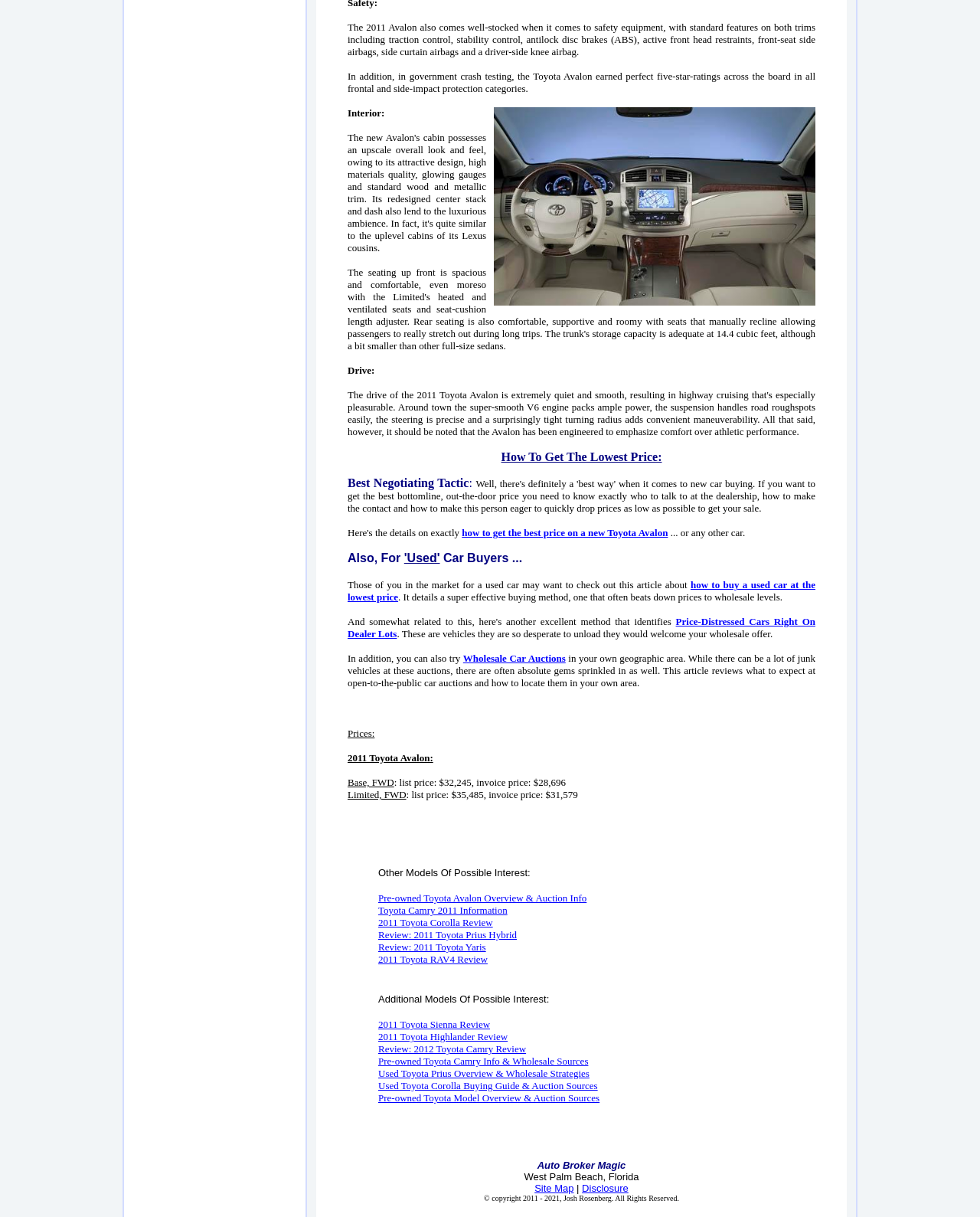Please identify the bounding box coordinates of the element I should click to complete this instruction: 'Visit 'Pre-owned Toyota Avalon Overview & Auction Info''. The coordinates should be given as four float numbers between 0 and 1, like this: [left, top, right, bottom].

[0.386, 0.733, 0.599, 0.743]